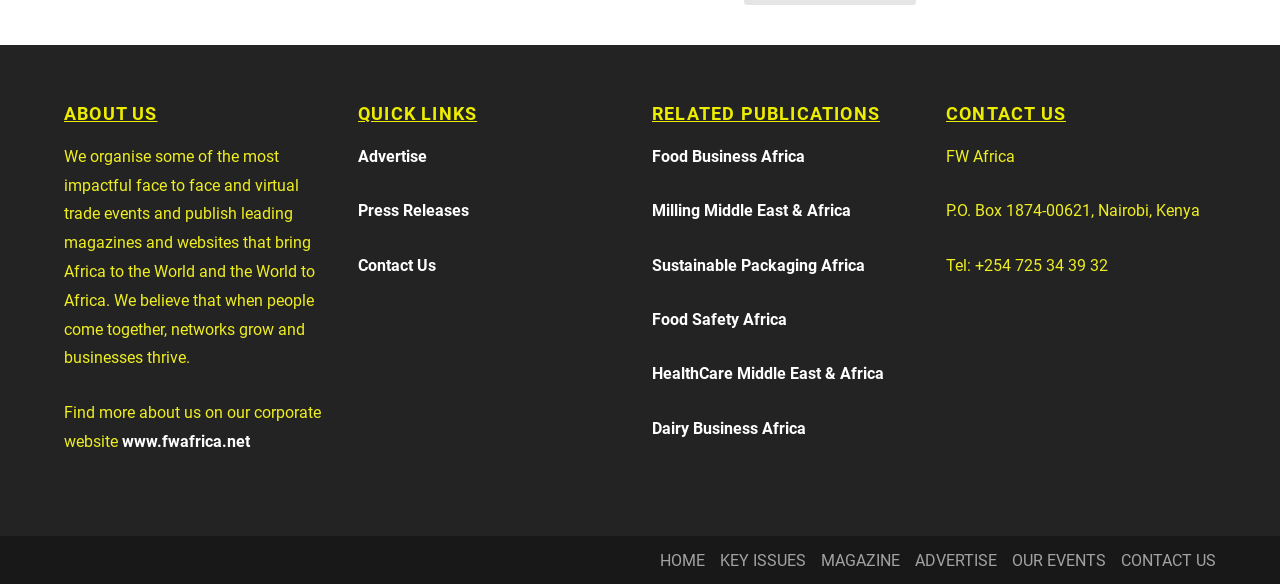What is the company's address?
Answer the question with just one word or phrase using the image.

P.O. Box 1874-00621, Nairobi, Kenya